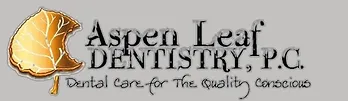What is the shape featured in the logo? Observe the screenshot and provide a one-word or short phrase answer.

Golden leaf